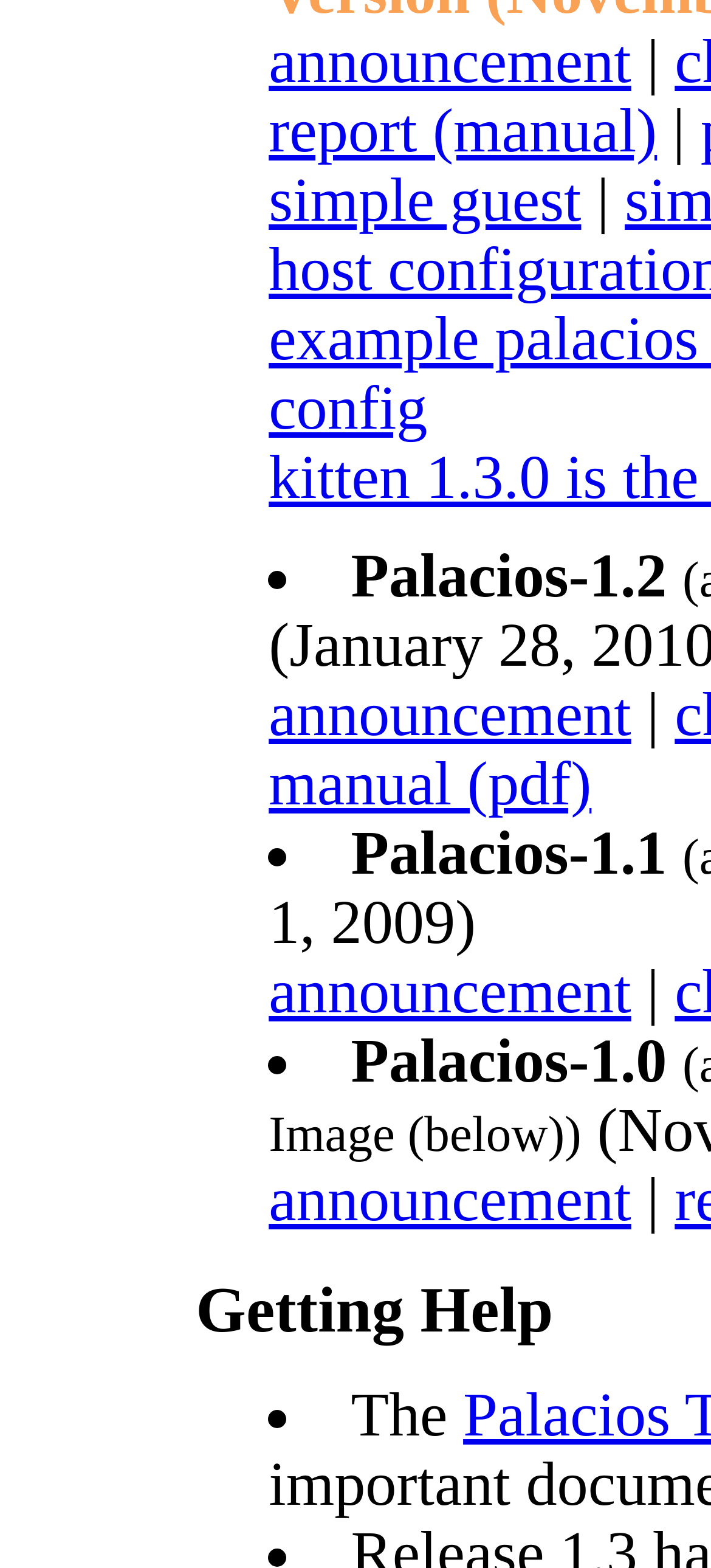Please respond to the question with a concise word or phrase:
What is the text of the first list item?

Palacios-1.2